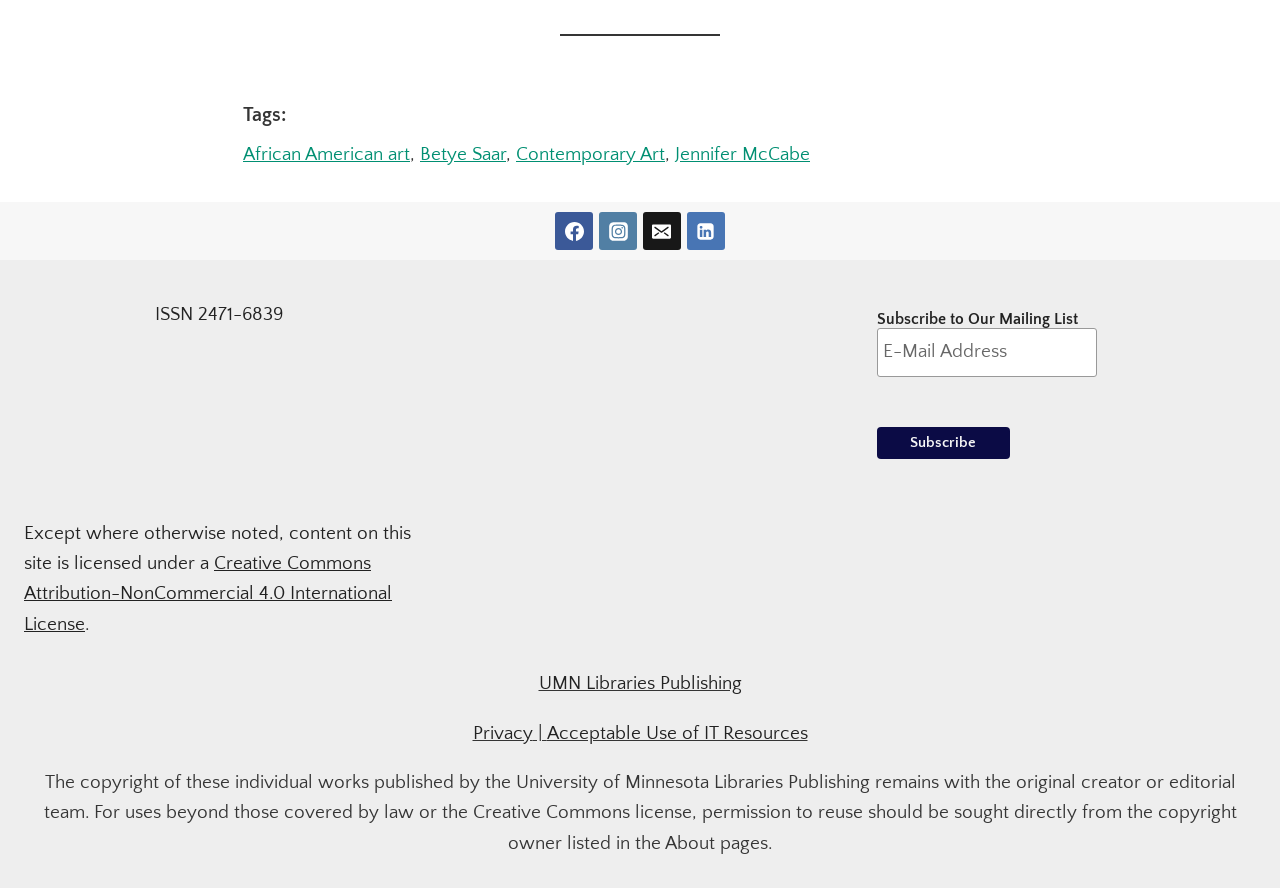Can you show the bounding box coordinates of the region to click on to complete the task described in the instruction: "Subscribe to the mailing list"?

[0.685, 0.37, 0.857, 0.424]